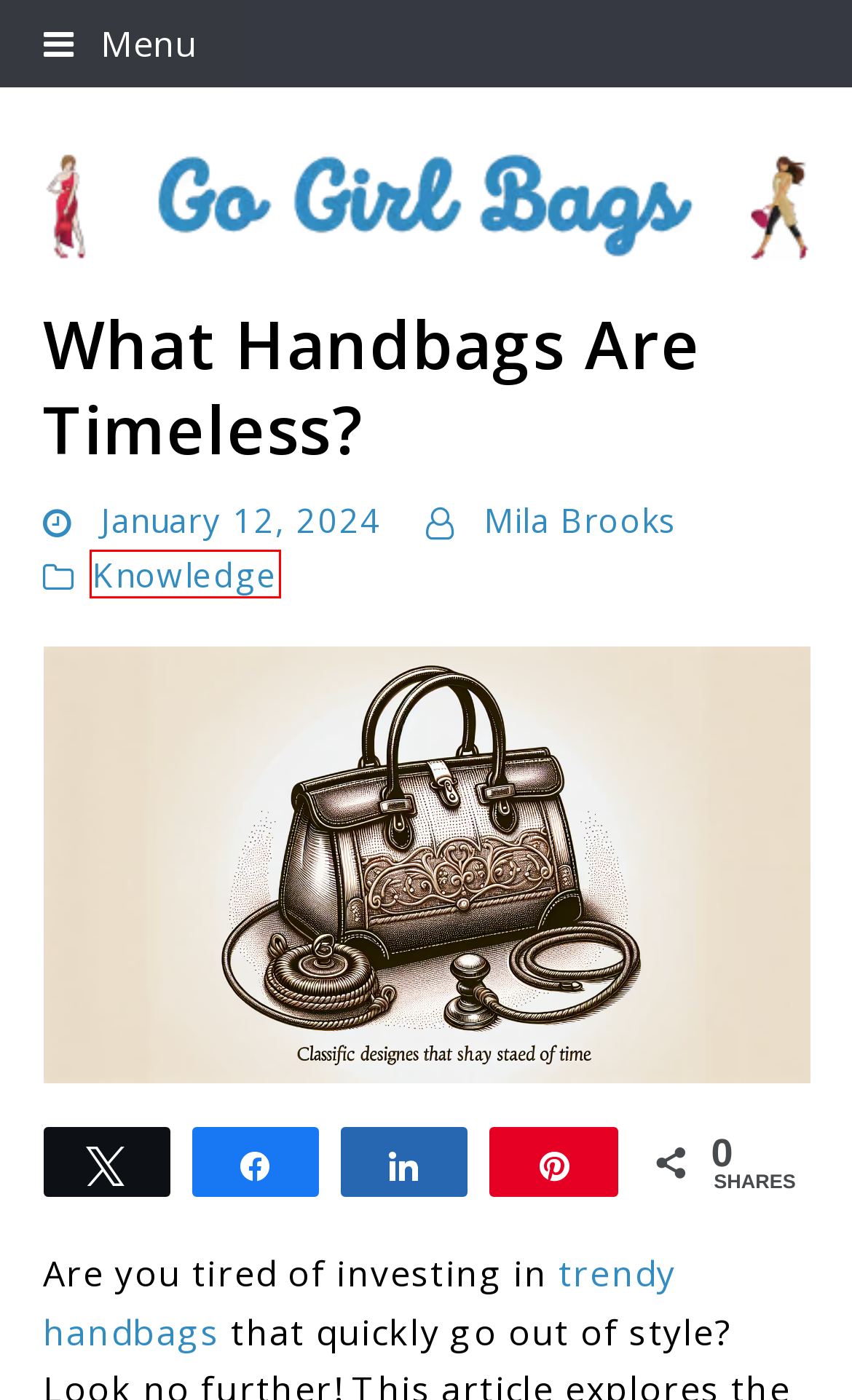You have a screenshot showing a webpage with a red bounding box highlighting an element. Choose the webpage description that best fits the new webpage after clicking the highlighted element. The descriptions are:
A. What Handbags Are Hot Right Now? - Go Girl Bags
B. What Are The Benefits Of Adjustable Straps In Styling - Go Girl Bags
C. How To Organize Handbags - Go Girl Bags
D. Knowledge Archives - Go Girl Bags
E. How Do I Choose A Handbag For Work - Go Girl Bags
F. Go Girl Bags - Designer handbags for women. Leather and luxury bags.
G. Disclaimer - Go Girl Bags
H. Michael Kors Women's Jet Set Item Lg Crossbody Review - Go Girl Bags

D